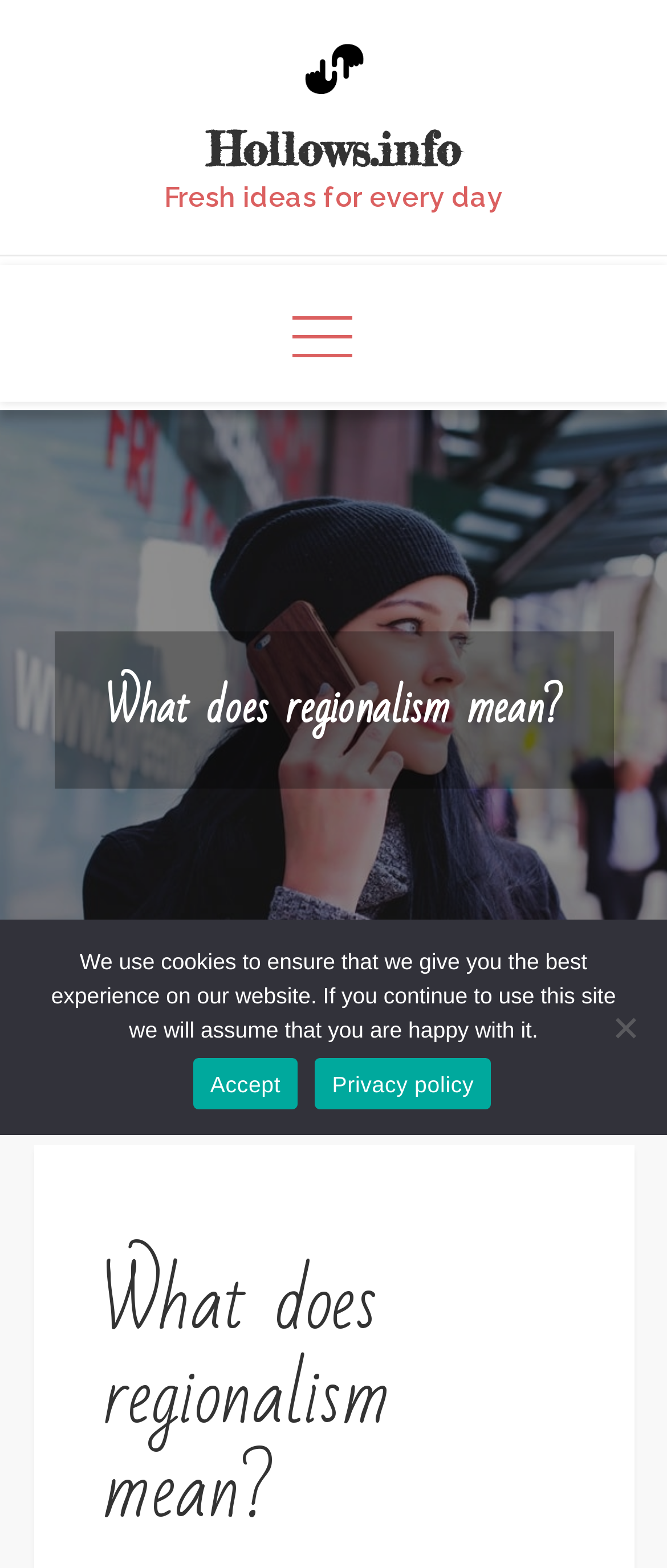Summarize the webpage in an elaborate manner.

The webpage is about explaining the concept of regionalism. At the top, there is a logo of Hollows.info, which is an image with a link to the website. Next to the logo, there is a heading that also reads "Hollows.info". Below the logo, there is a tagline that says "Fresh ideas for every day".

On the left side of the page, there is a primary navigation menu that spans the entire height of the page. Within the menu, there is a button that is not labeled.

The main content of the page is a heading that asks the question "What does regionalism mean?" This heading is followed by a subheading with the same question, which takes up most of the page's content area.

At the bottom of the page, there is a cookie notice dialog that is not currently in focus. The dialog informs users that the website uses cookies to ensure the best experience and provides options to accept or read the privacy policy. There is also a "No" button, but its purpose is unclear.